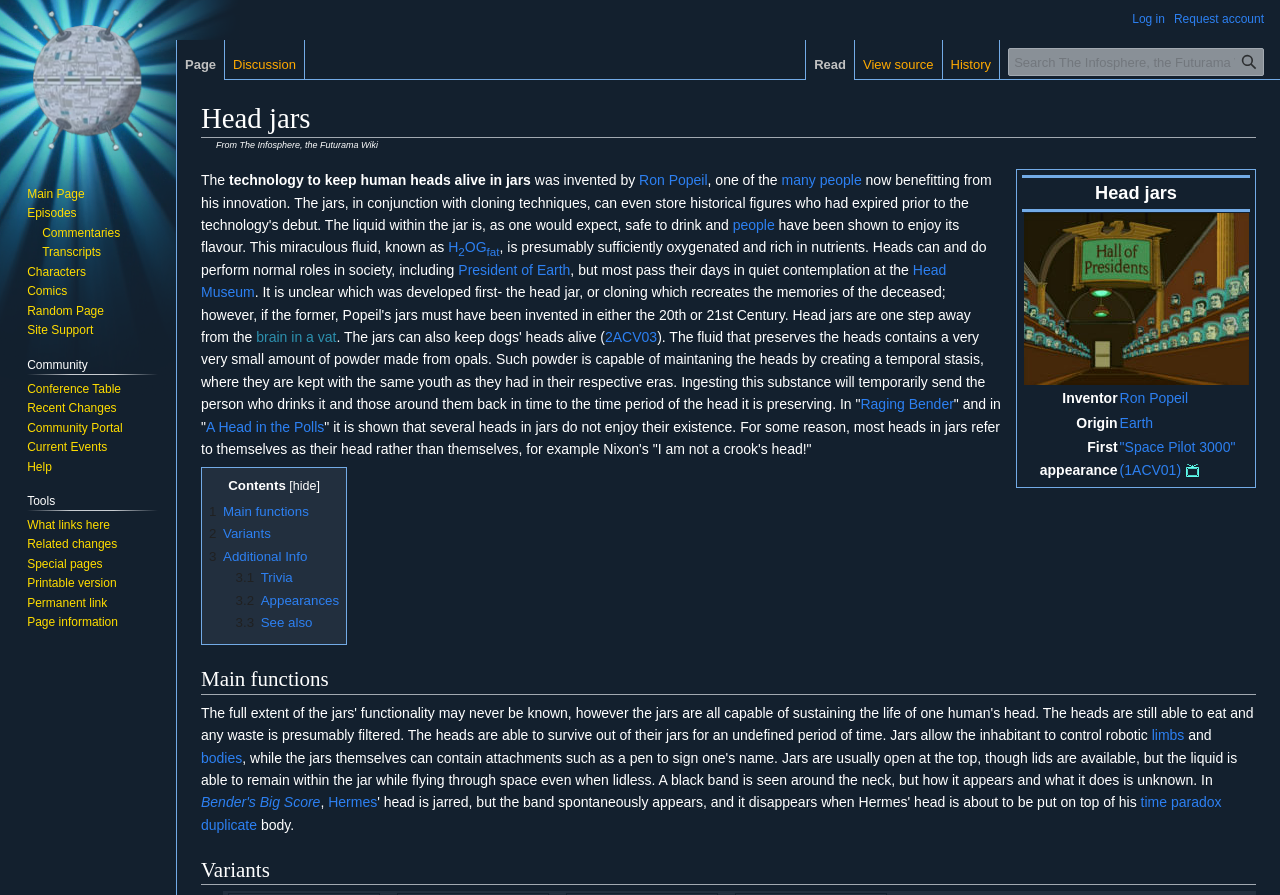What is the name of the technology to keep human heads alive in jars?
Using the information presented in the image, please offer a detailed response to the question.

The answer can be found in the first paragraph of the webpage, where it is stated that 'The technology to keep human heads alive in jars was invented by Ron Popeil'.